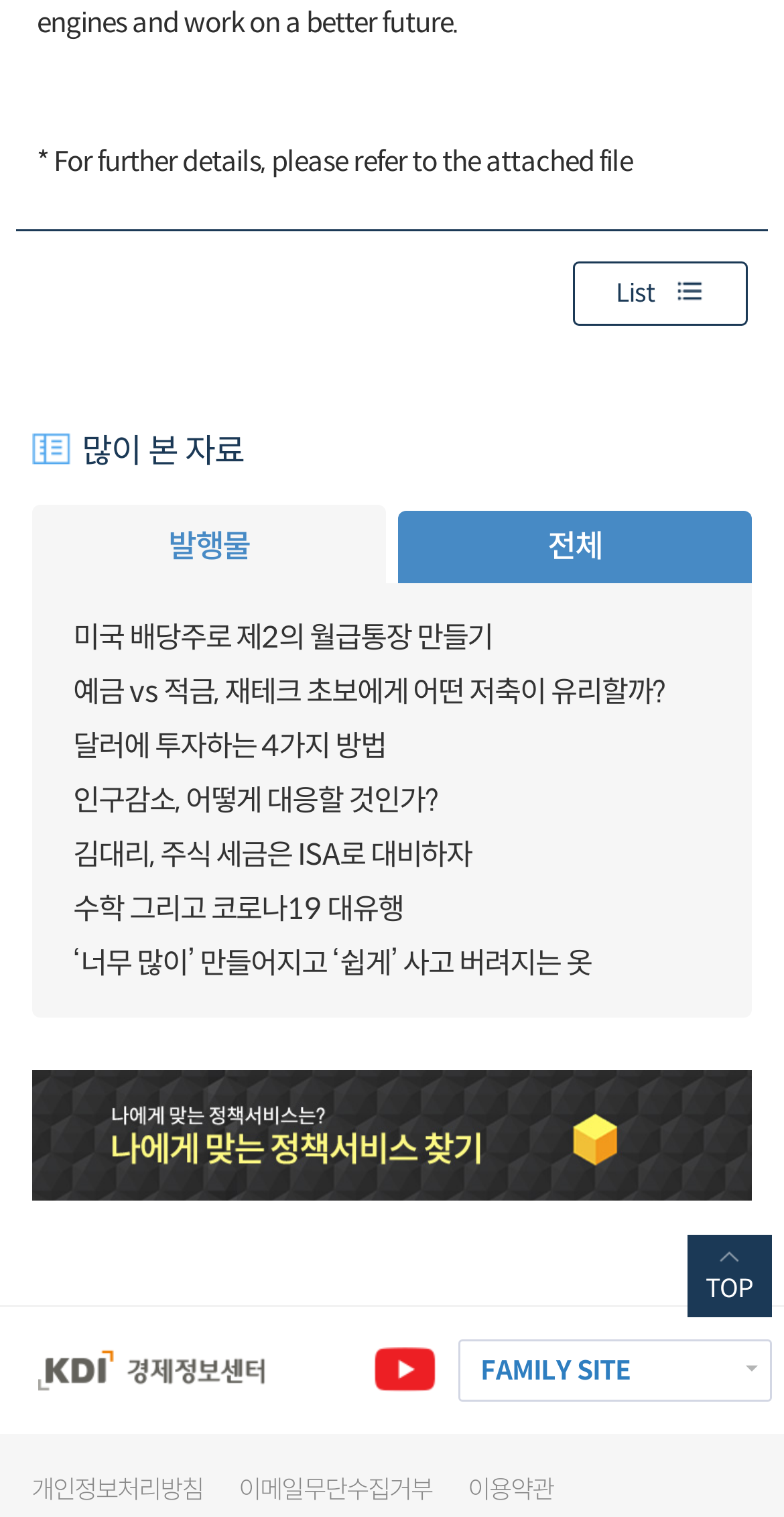Provide your answer in a single word or phrase: 
How many buttons are there in the webpage?

4